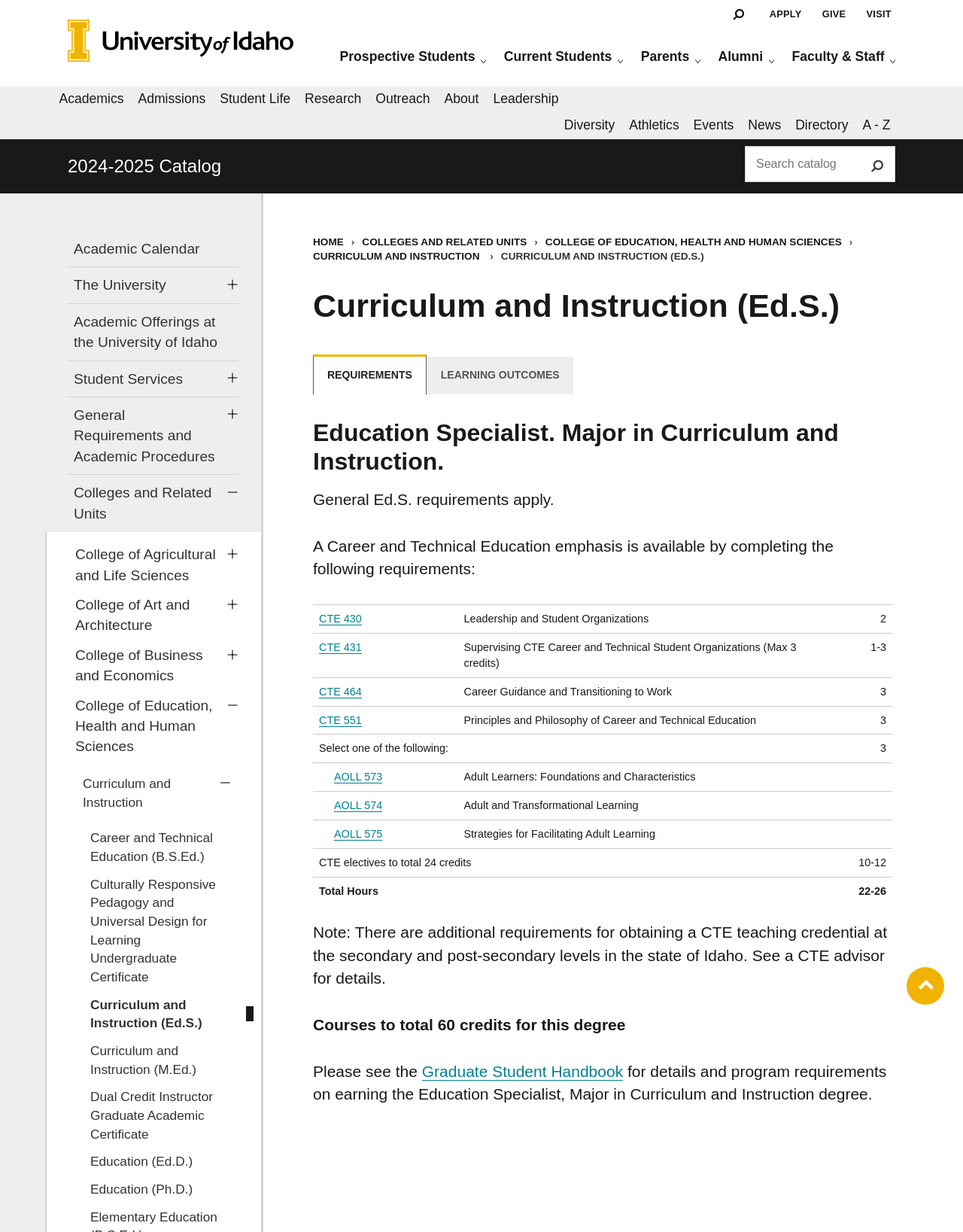Provide a thorough and detailed response to the question by examining the image: 
What is the current page about?

I determined the answer by looking at the heading 'Curriculum and Instruction (Ed.S.)' on the webpage, which suggests that the current page is about the Ed.S. program in Curriculum and Instruction.